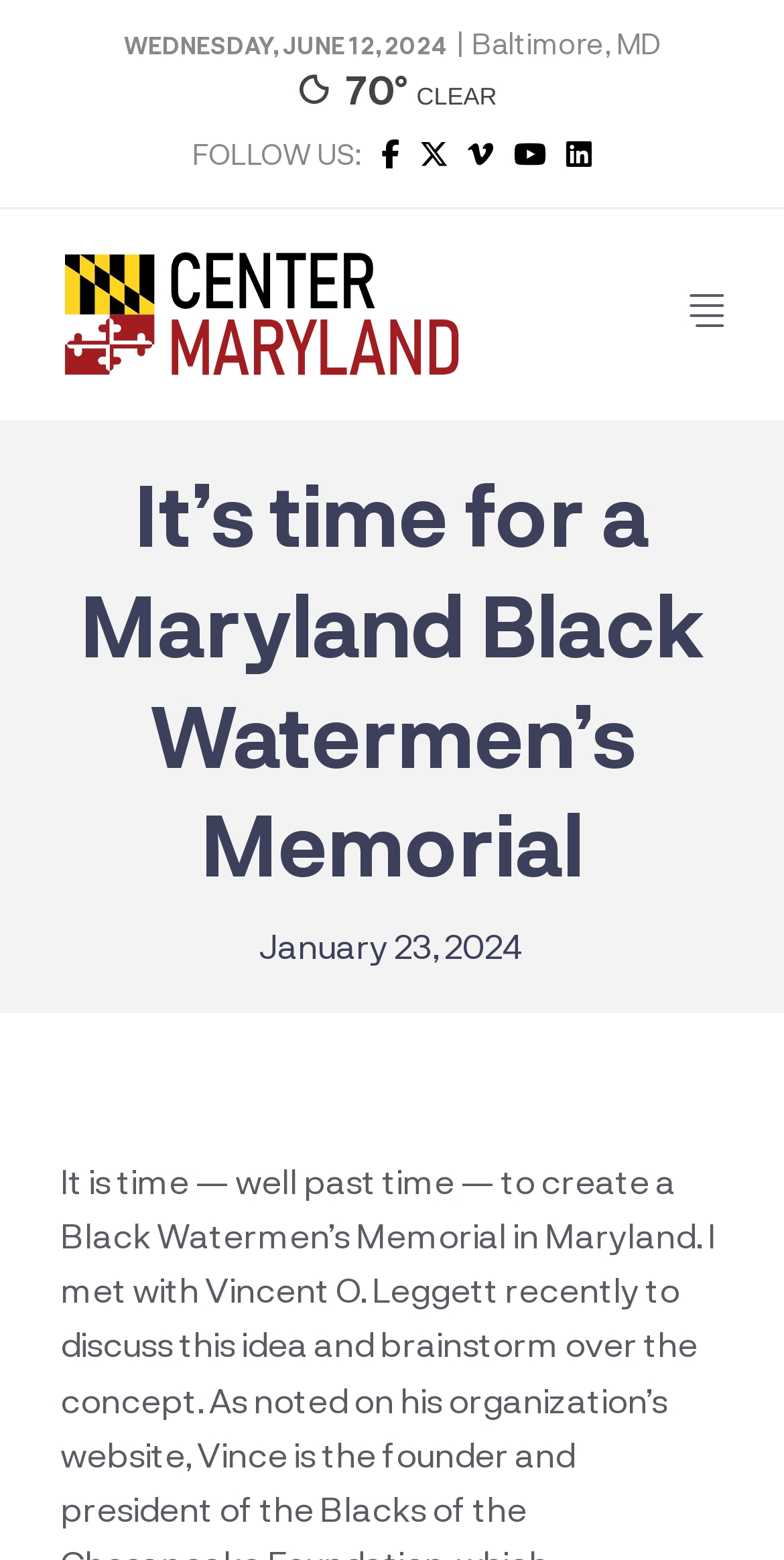What is the weather like?
Please provide a detailed and thorough answer to the question.

I determined the weather by examining the text near the temperature, which indicates that the weather is clear.